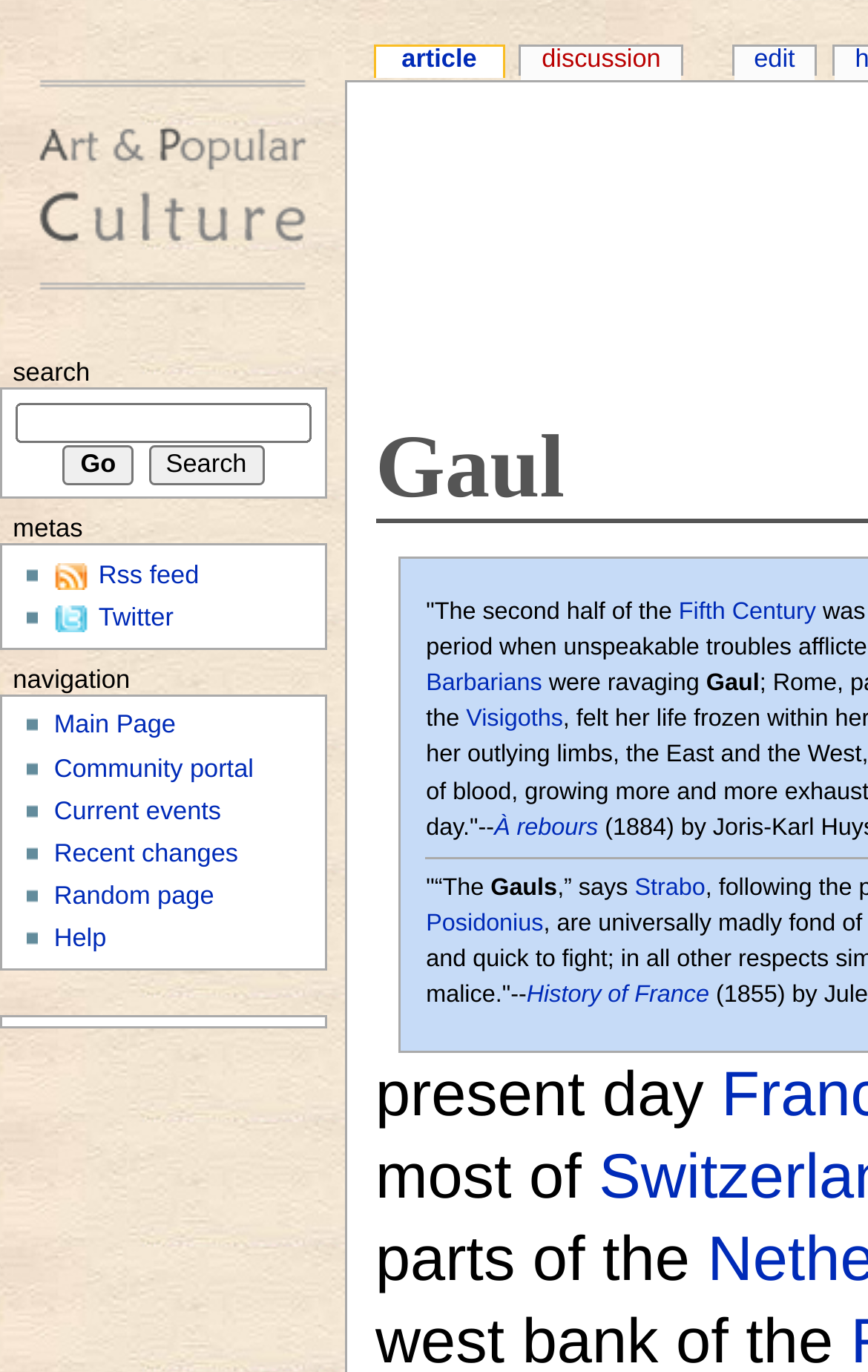What is the purpose of the textbox with the label 'search'?
Craft a detailed and extensive response to the question.

The textbox with the label 'search' is likely used to search the encyclopedia for specific topics or keywords, as it is accompanied by a 'Go' and 'Search' button.